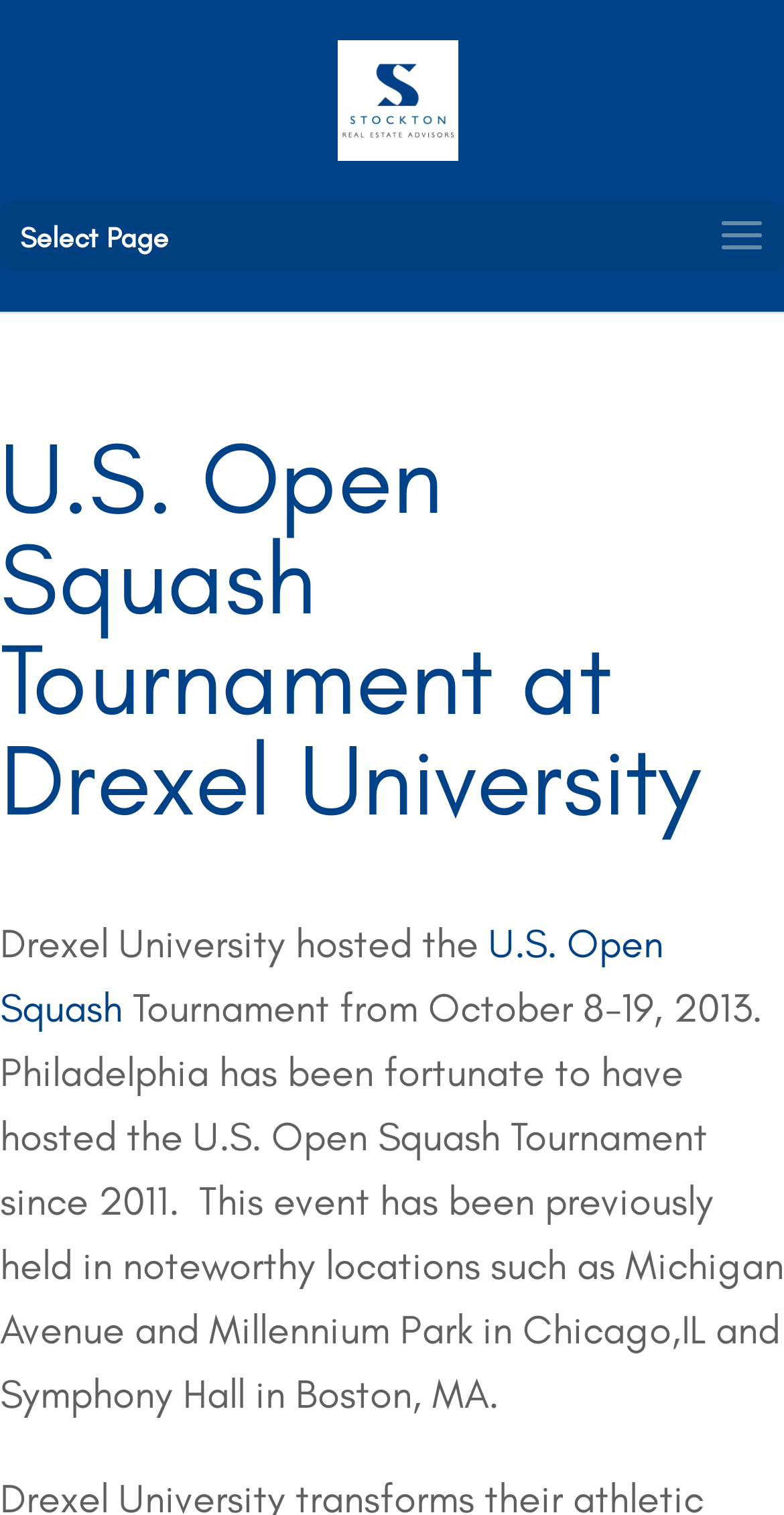Use a single word or phrase to answer the following:
What is the name of the tournament?

U.S. Open Squash Tournament